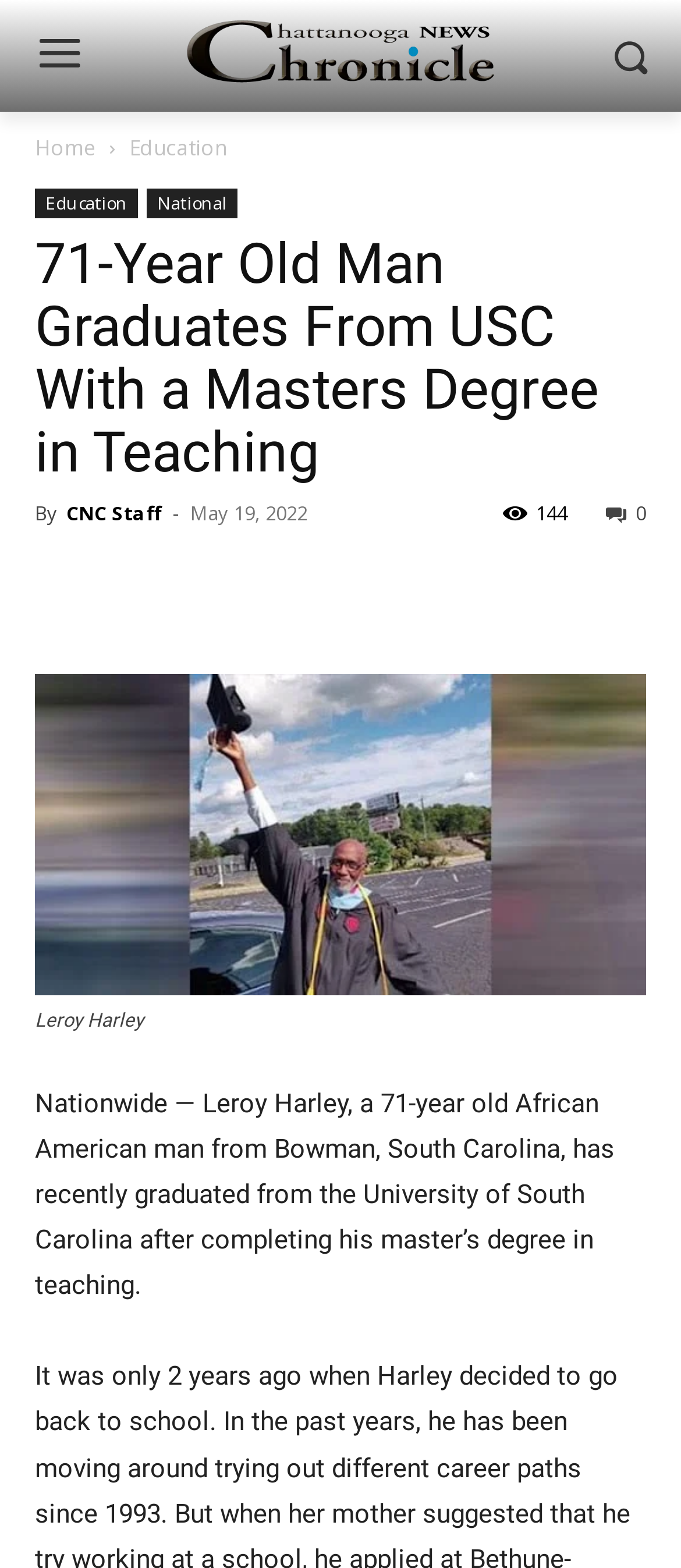Determine the main headline from the webpage and extract its text.

71-Year Old Man Graduates From USC With a Masters Degree in Teaching